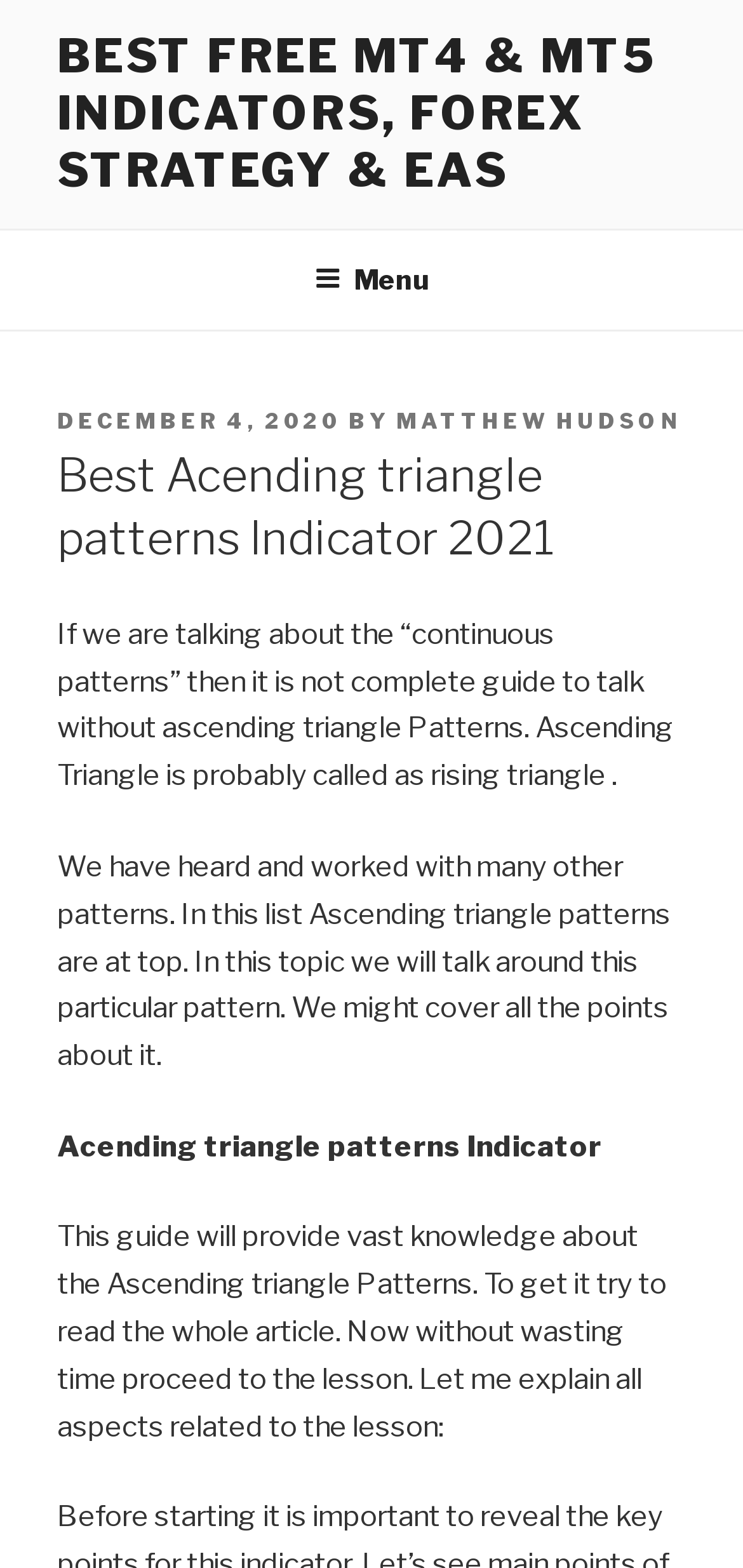Respond with a single word or phrase:
What is another name for ascending triangle patterns?

Rising triangle